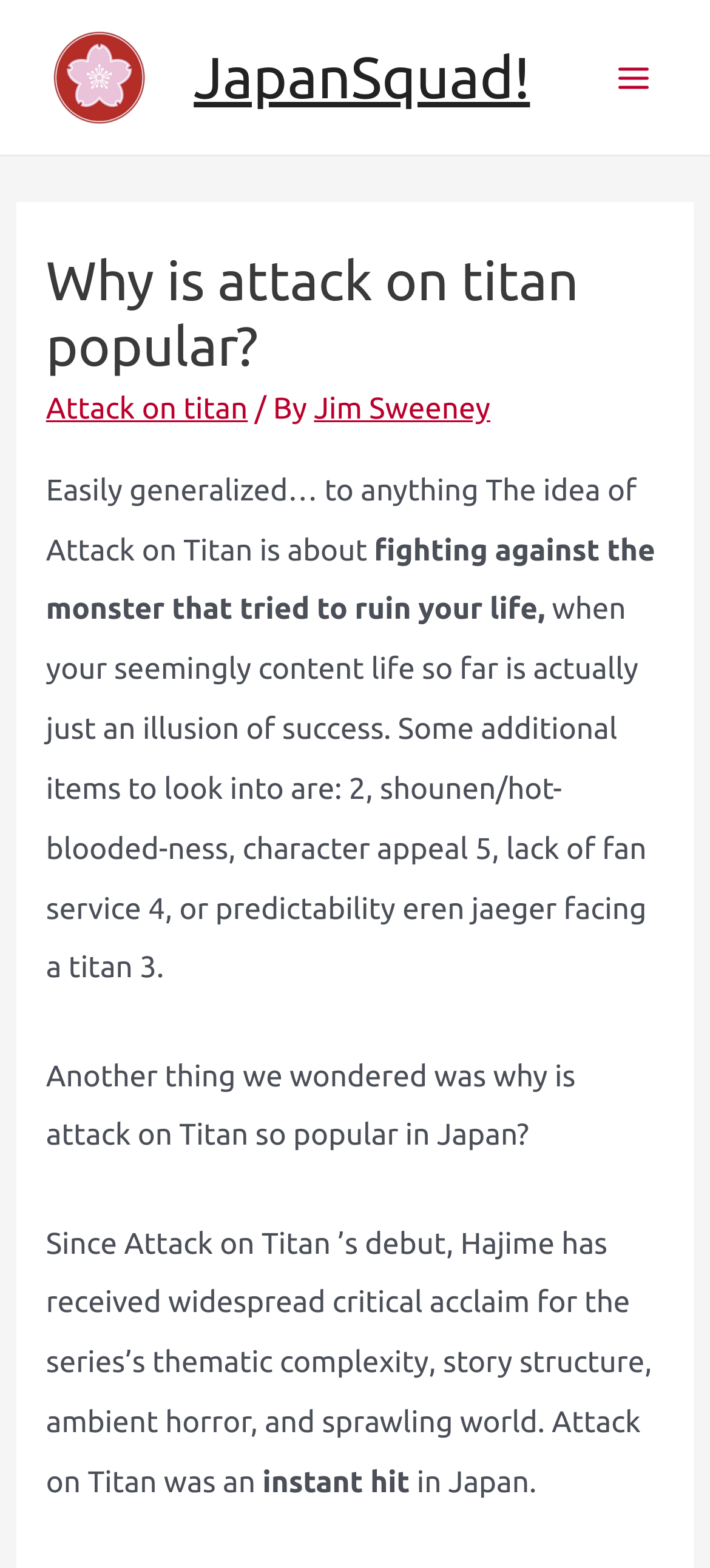What is the name of the website?
Please look at the screenshot and answer in one word or a short phrase.

JapanSquad!